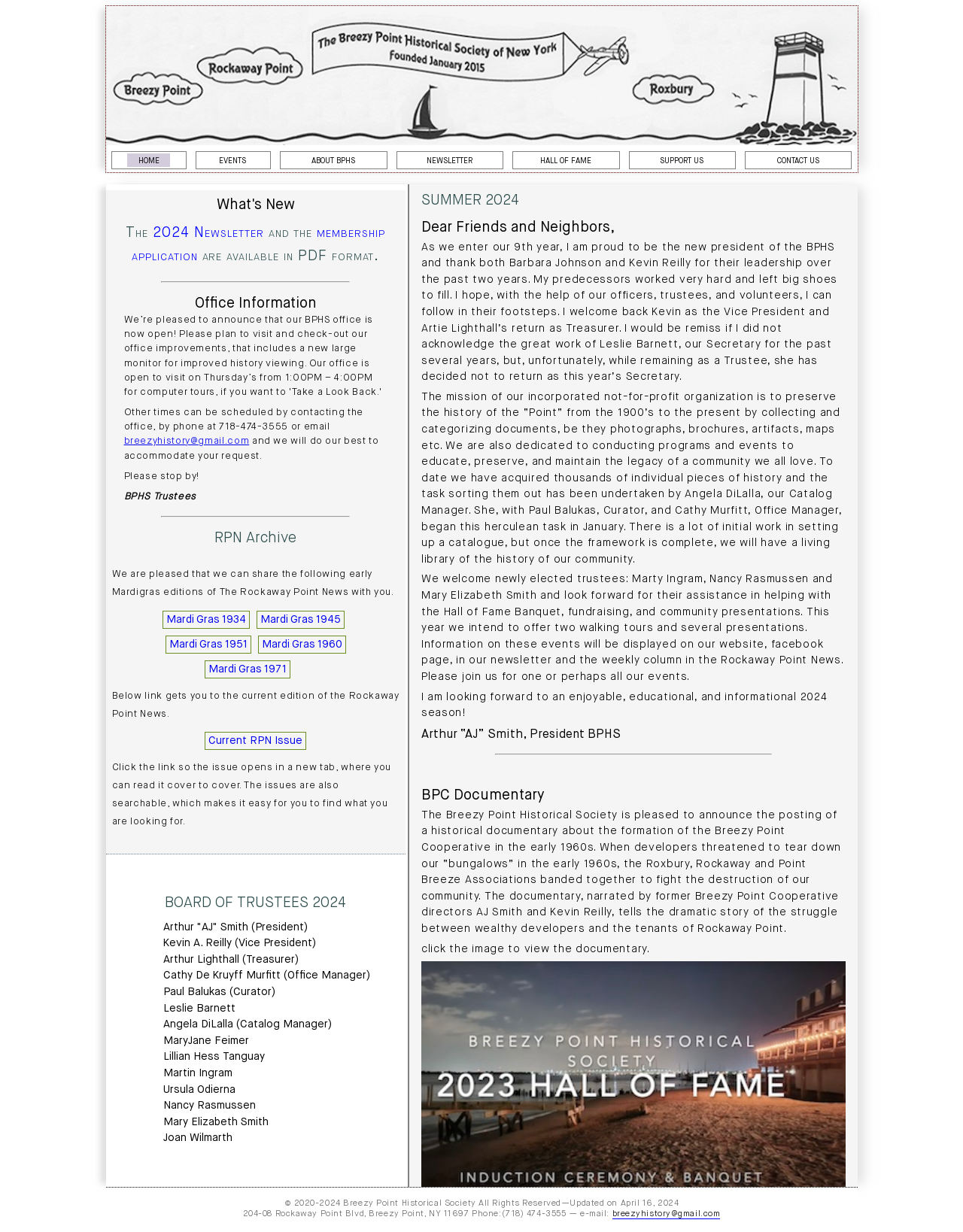Locate the bounding box coordinates of the area you need to click to fulfill this instruction: 'click the 'home' link'. The coordinates must be in the form of four float numbers ranging from 0 to 1: [left, top, right, bottom].

[0.132, 0.125, 0.177, 0.136]